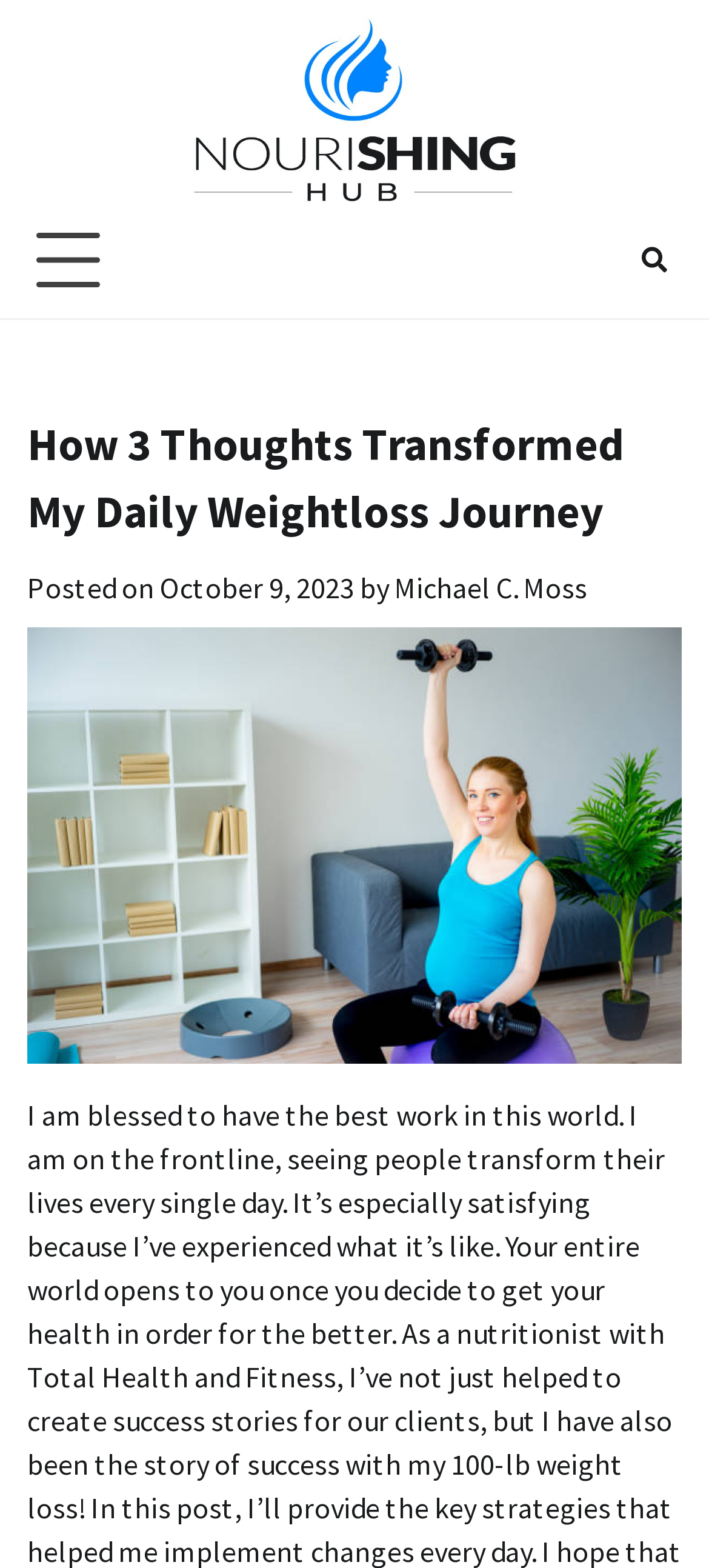Given the element description, predict the bounding box coordinates in the format (top-left x, top-left y, bottom-right x, bottom-right y), using floating point numbers between 0 and 1: Michael C. Moss

[0.556, 0.363, 0.828, 0.386]